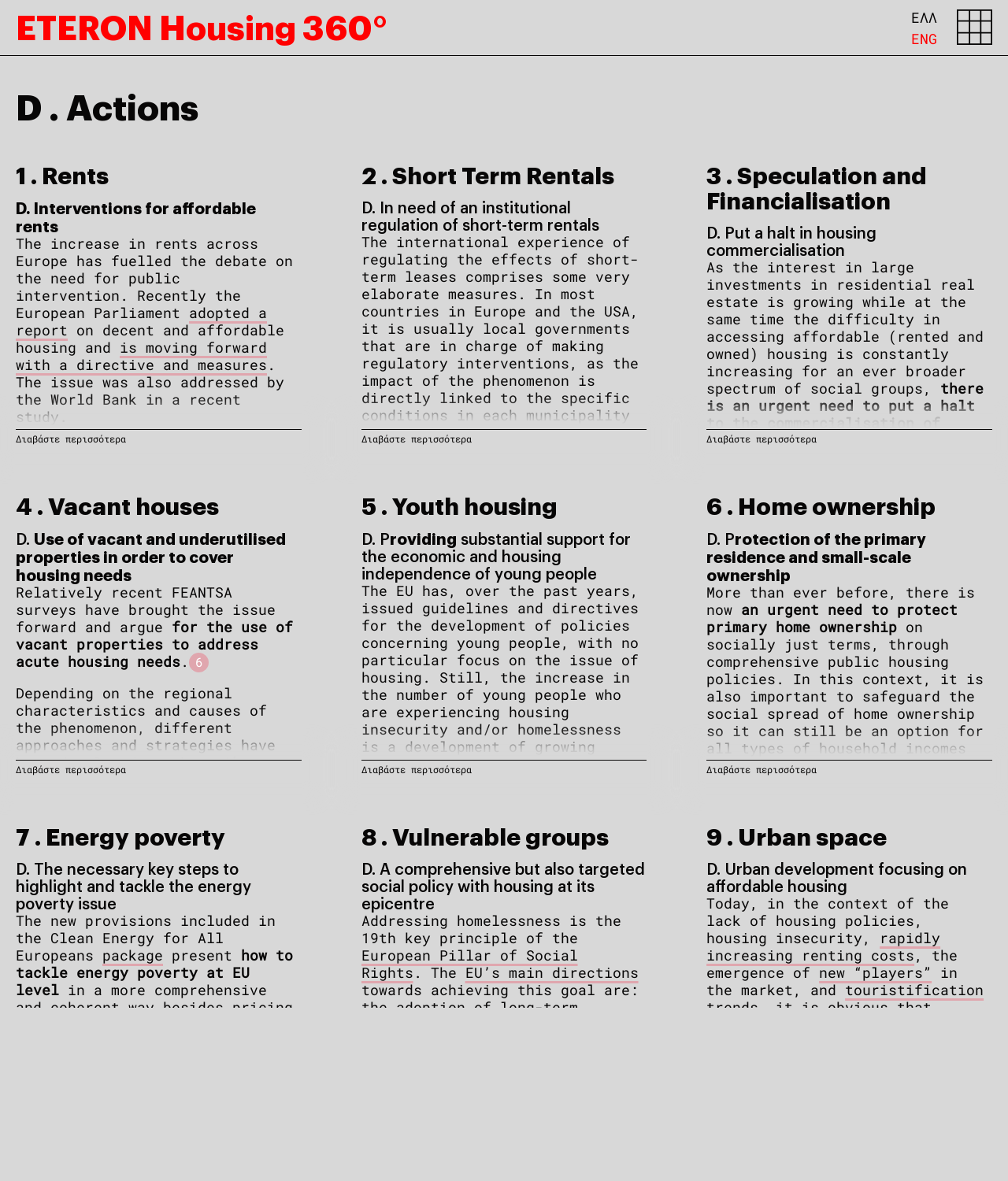Please identify the bounding box coordinates of the clickable region that I should interact with to perform the following instruction: "Read more about 'Rents'". The coordinates should be expressed as four float numbers between 0 and 1, i.e., [left, top, right, bottom].

[0.016, 0.363, 0.299, 0.379]